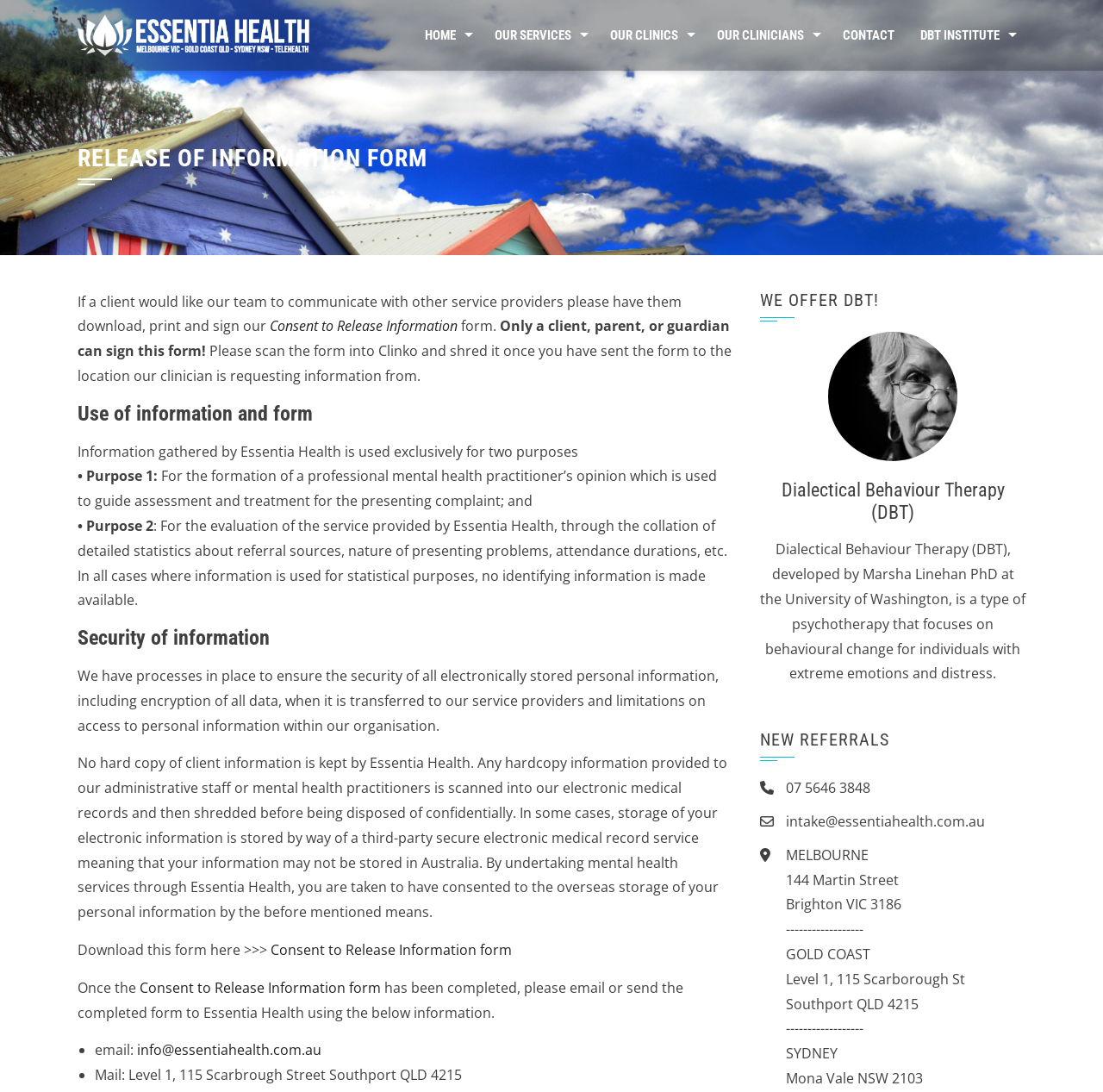Please provide the main heading of the webpage content.

RELEASE OF INFORMATION FORM